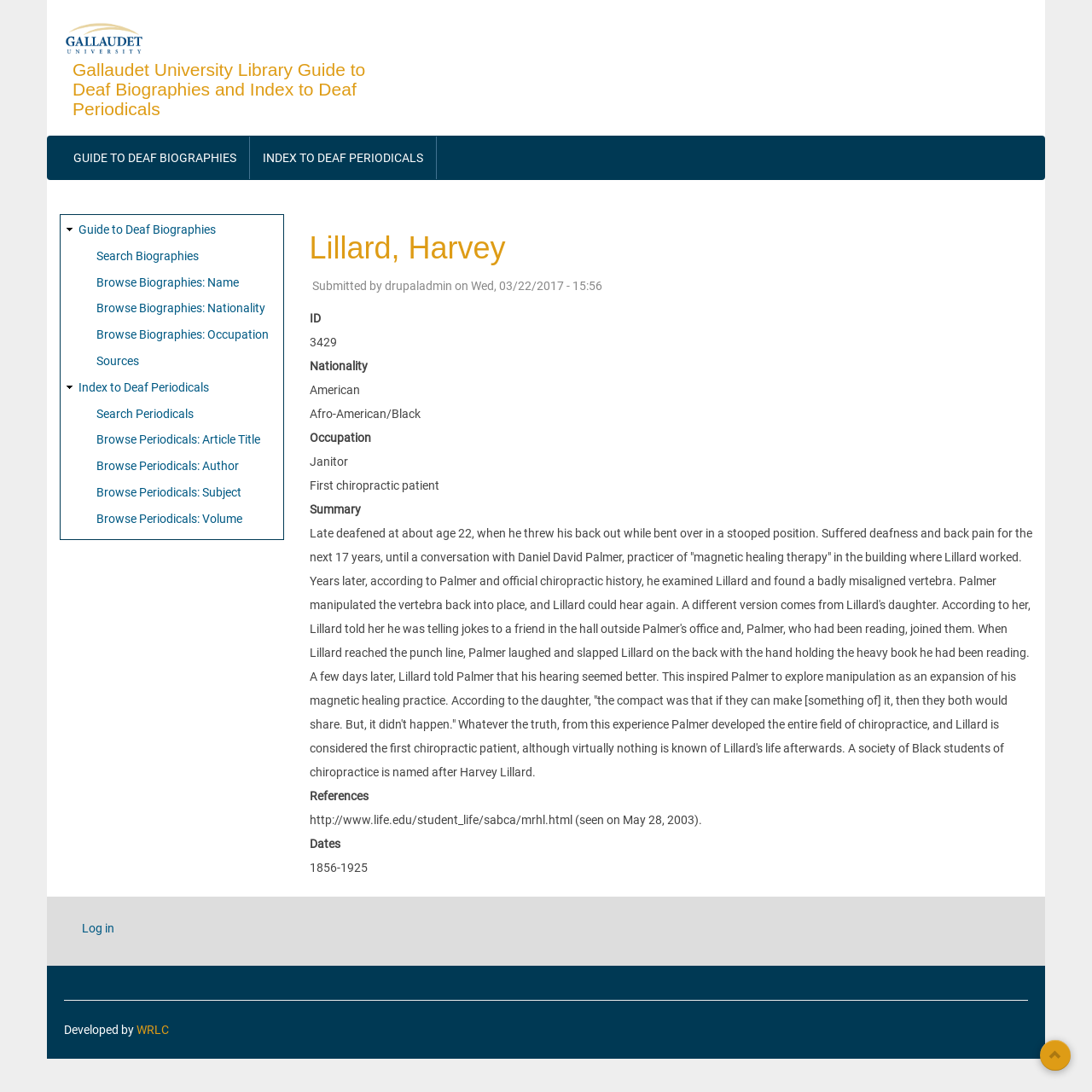Can you specify the bounding box coordinates for the region that should be clicked to fulfill this instruction: "Browse biographies by name".

[0.088, 0.252, 0.219, 0.265]